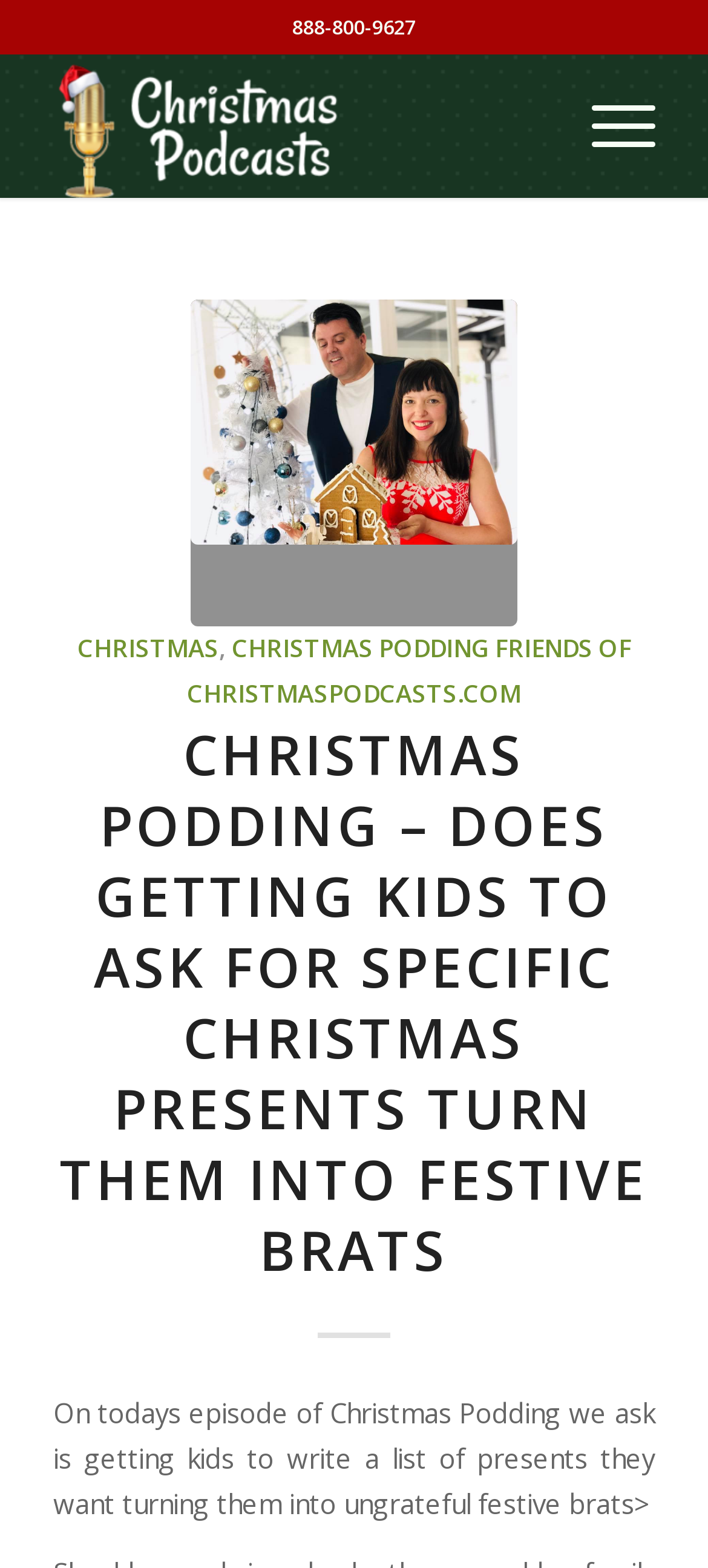Answer the following query concisely with a single word or phrase:
What is the phone number displayed on the webpage?

888-800-9627